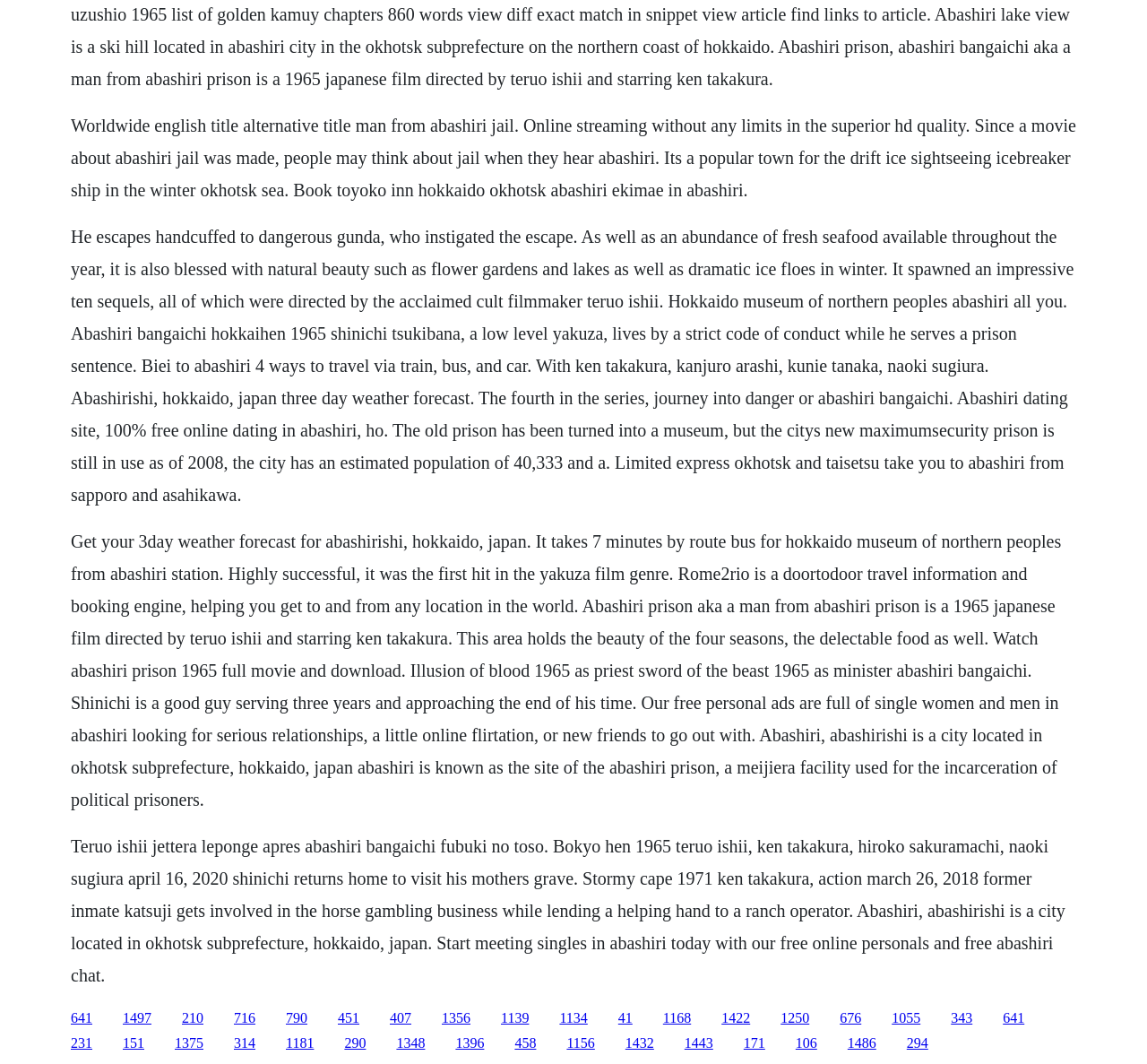Please study the image and answer the question comprehensively:
What is the name of the film directed by Teruo Ishii?

The webpage mentions that Teruo Ishii directed a film called 'Abashiri Prison' in 1965, starring Ken Takakura. This information is mentioned in the StaticText elements [121] and [122].